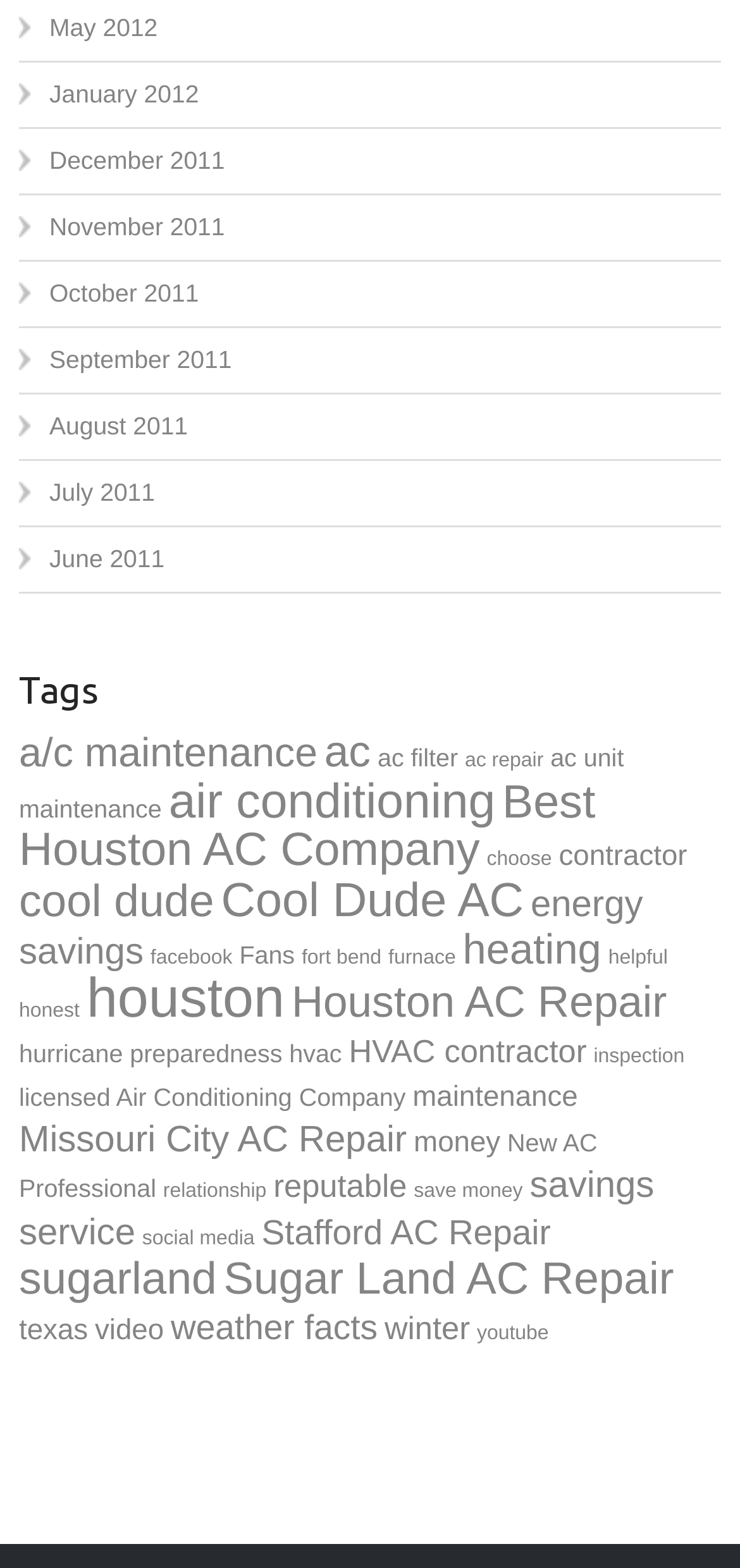Answer the following inquiry with a single word or phrase:
What is the longest tag?

Best Houston AC Company